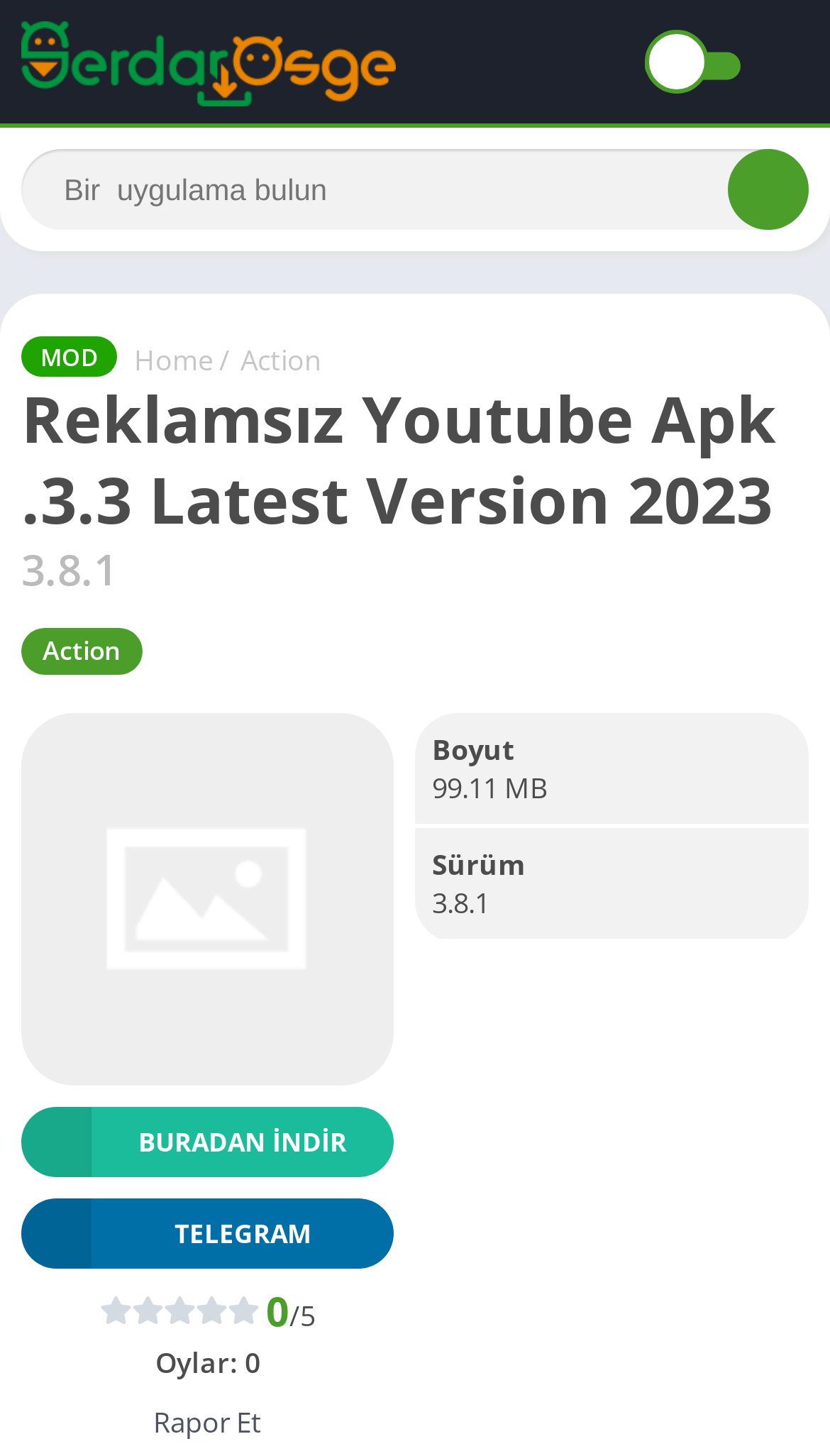Locate the bounding box coordinates of the area to click to fulfill this instruction: "View the Sitemap". The bounding box should be presented as four float numbers between 0 and 1, in the order [left, top, right, bottom].

None